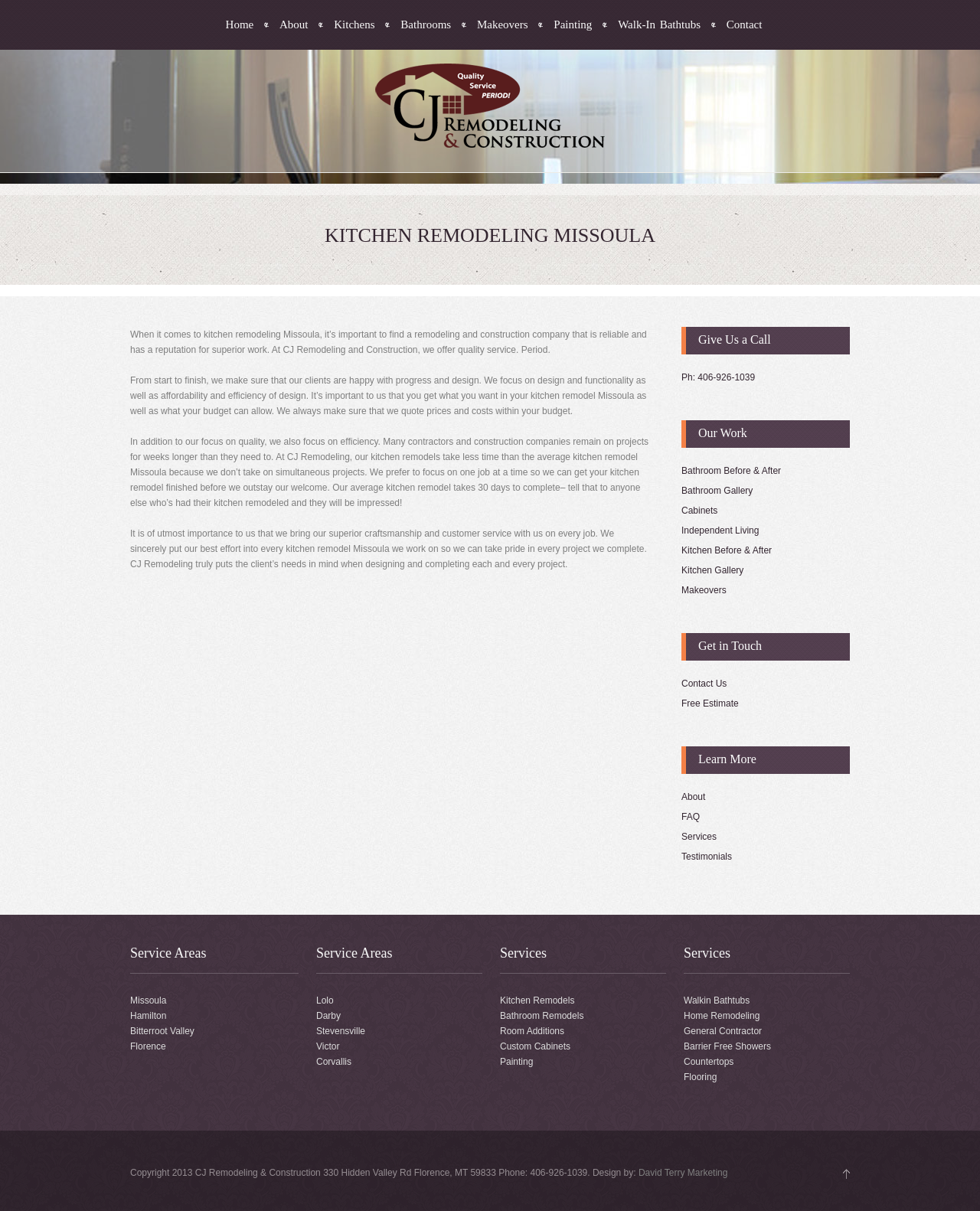Please find and report the bounding box coordinates of the element to click in order to perform the following action: "Search for software categories". The coordinates should be expressed as four float numbers between 0 and 1, in the format [left, top, right, bottom].

None